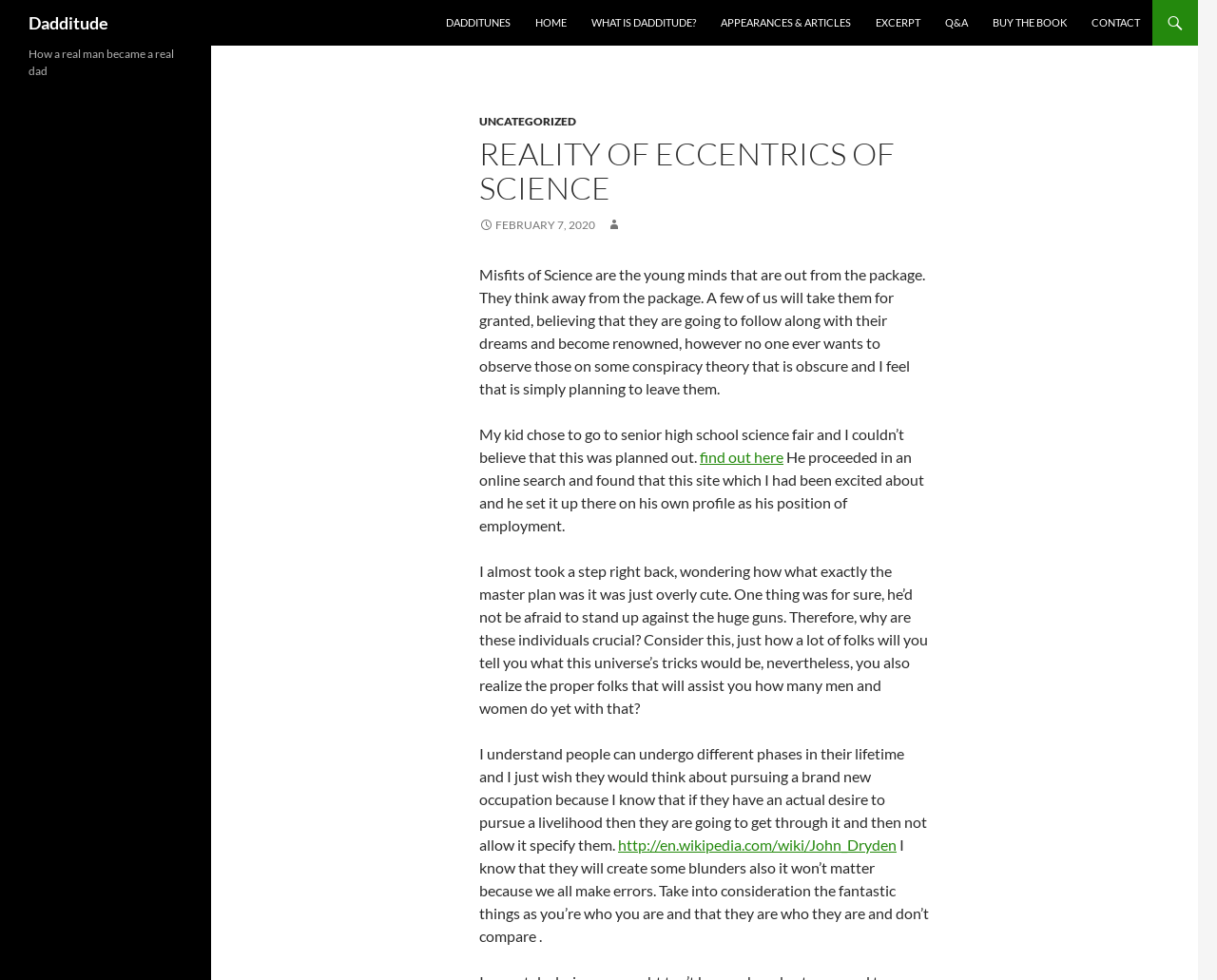What is the name of the website?
Answer the question in as much detail as possible.

The name of the website can be found in the top-left corner of the webpage, where it says 'Dadditude' in a heading element.